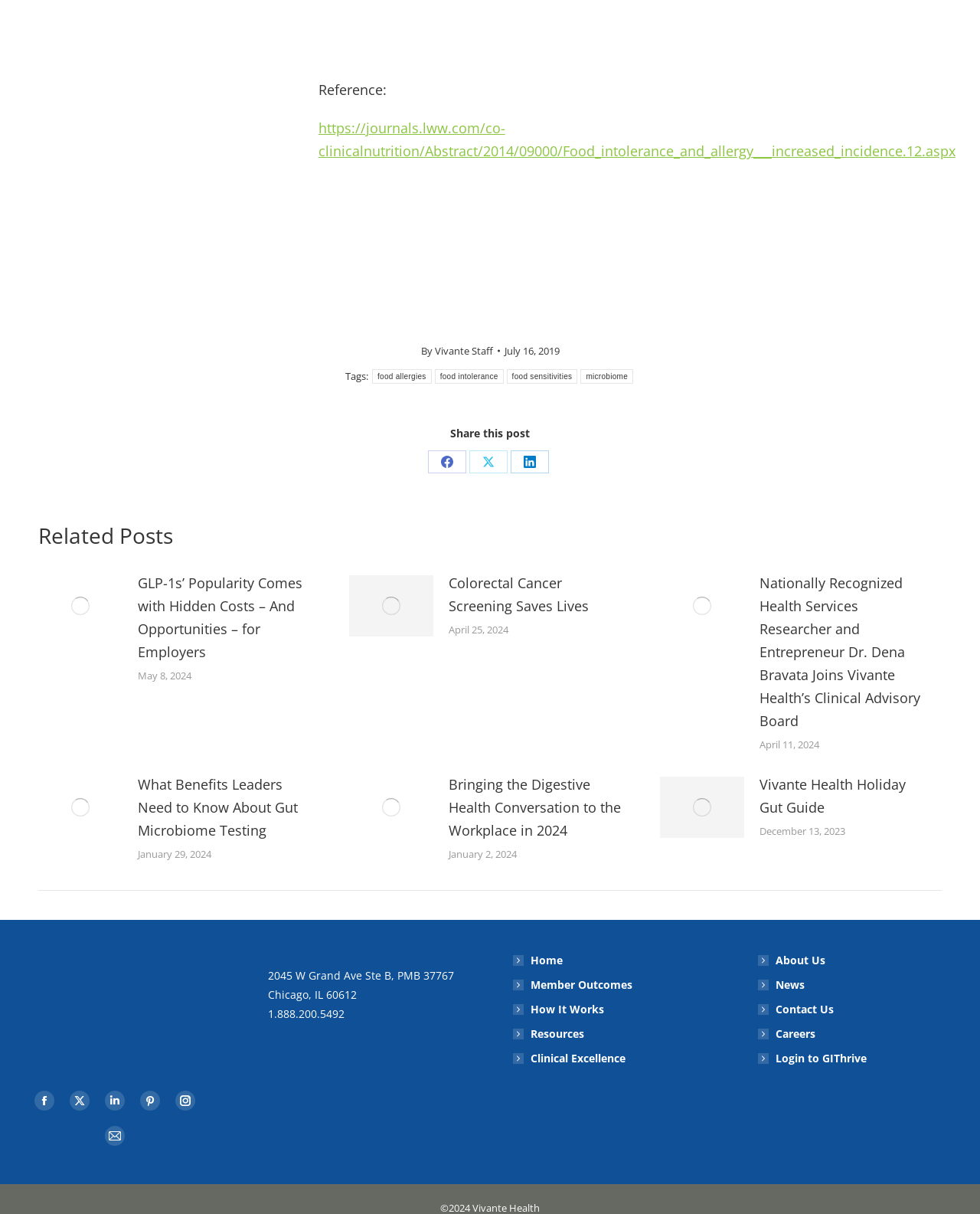Please locate the bounding box coordinates of the region I need to click to follow this instruction: "Read the article 'Food intolerance and allergy: increased incidence'".

[0.325, 0.098, 0.975, 0.132]